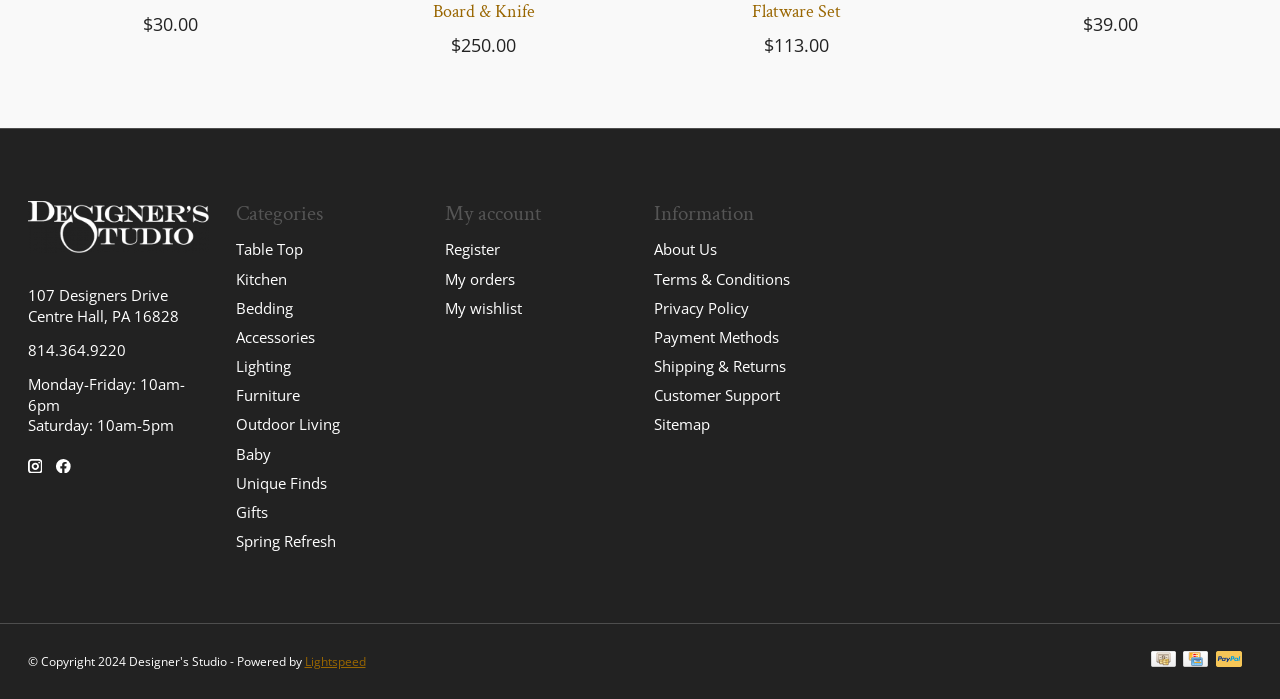Determine the bounding box coordinates of the target area to click to execute the following instruction: "Learn about us."

[0.511, 0.343, 0.56, 0.371]